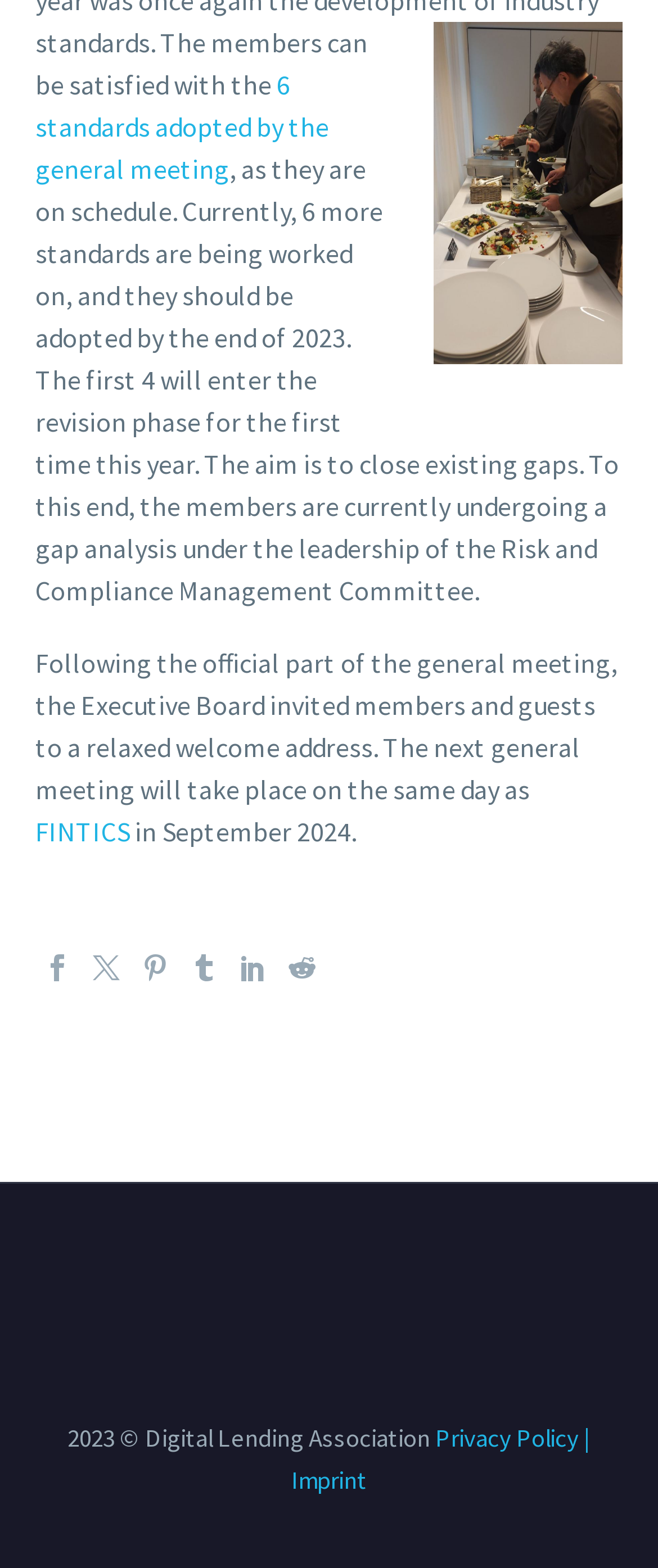Locate the bounding box coordinates of the segment that needs to be clicked to meet this instruction: "view the 6 standards adopted by the general meeting".

[0.054, 0.043, 0.5, 0.118]